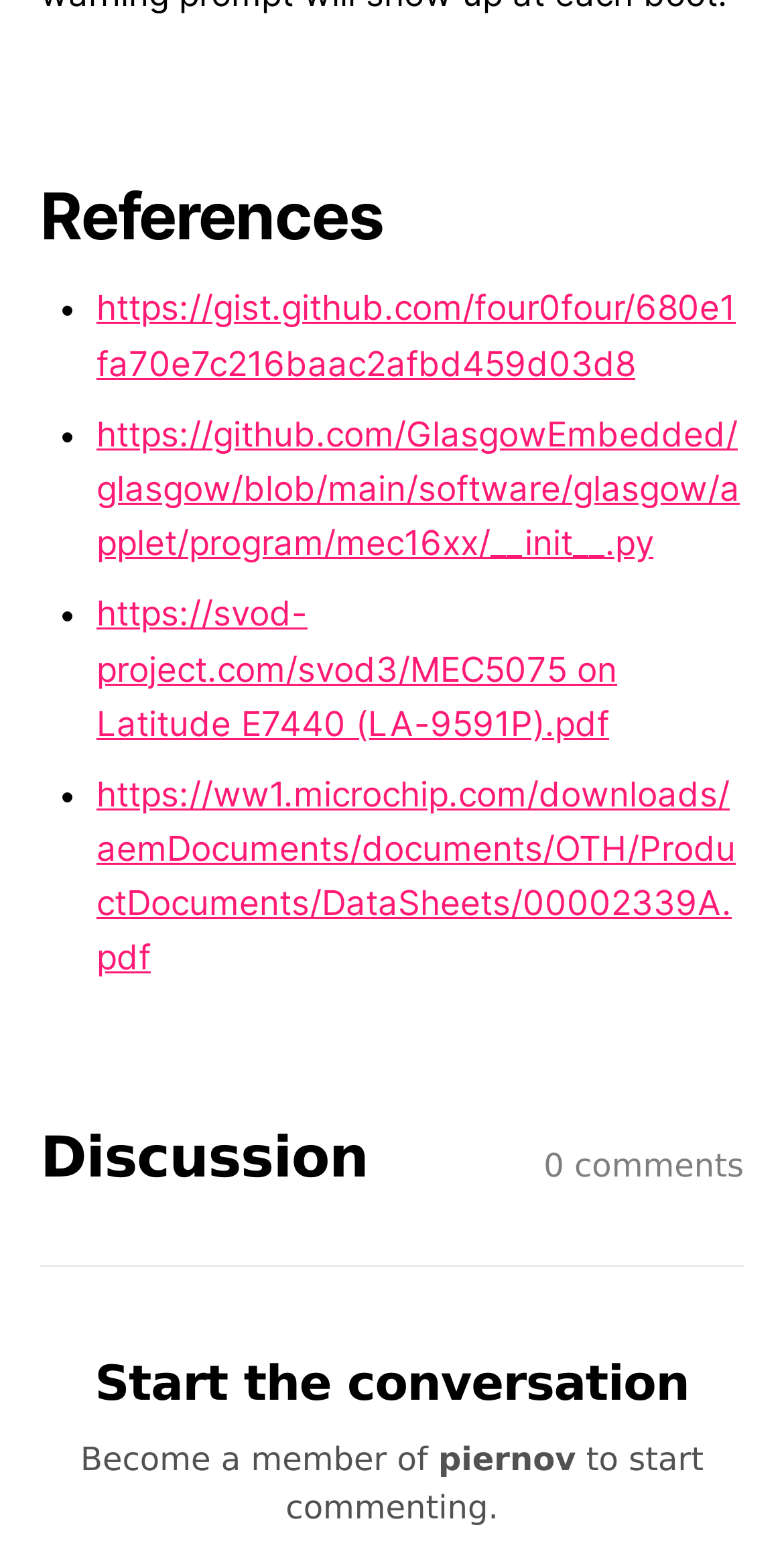Using the details in the image, give a detailed response to the question below:
What is the purpose of this webpage?

The webpage appears to be a collection of references, as indicated by the heading 'References' at the top. The presence of multiple links to external sources, such as GitHub and PDF files, suggests that the webpage is intended to provide a list of resources or citations related to a particular topic.